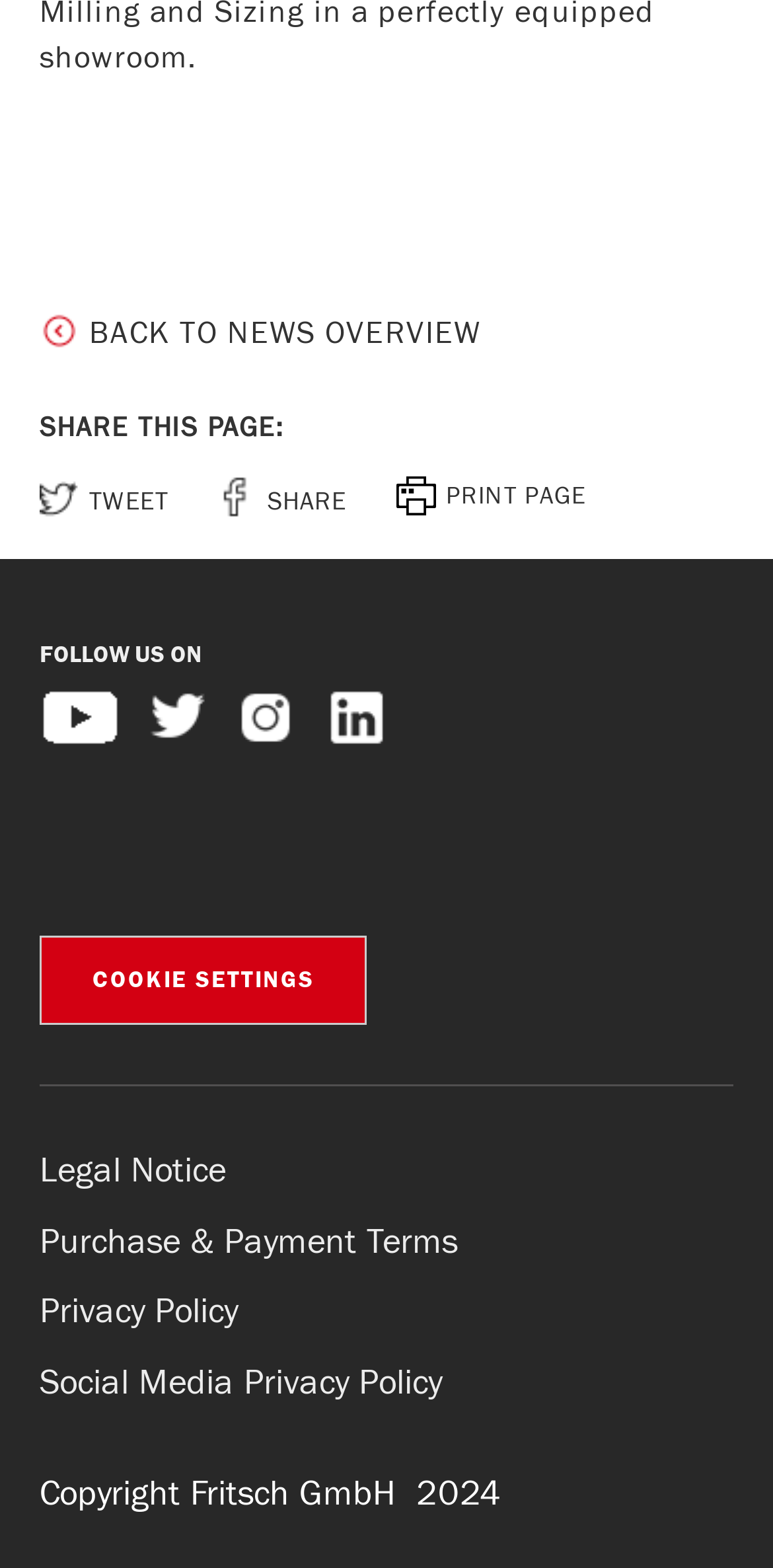Specify the bounding box coordinates of the area to click in order to follow the given instruction: "Click the 'BACK TO NEWS OVERVIEW' link."

[0.051, 0.201, 0.622, 0.224]